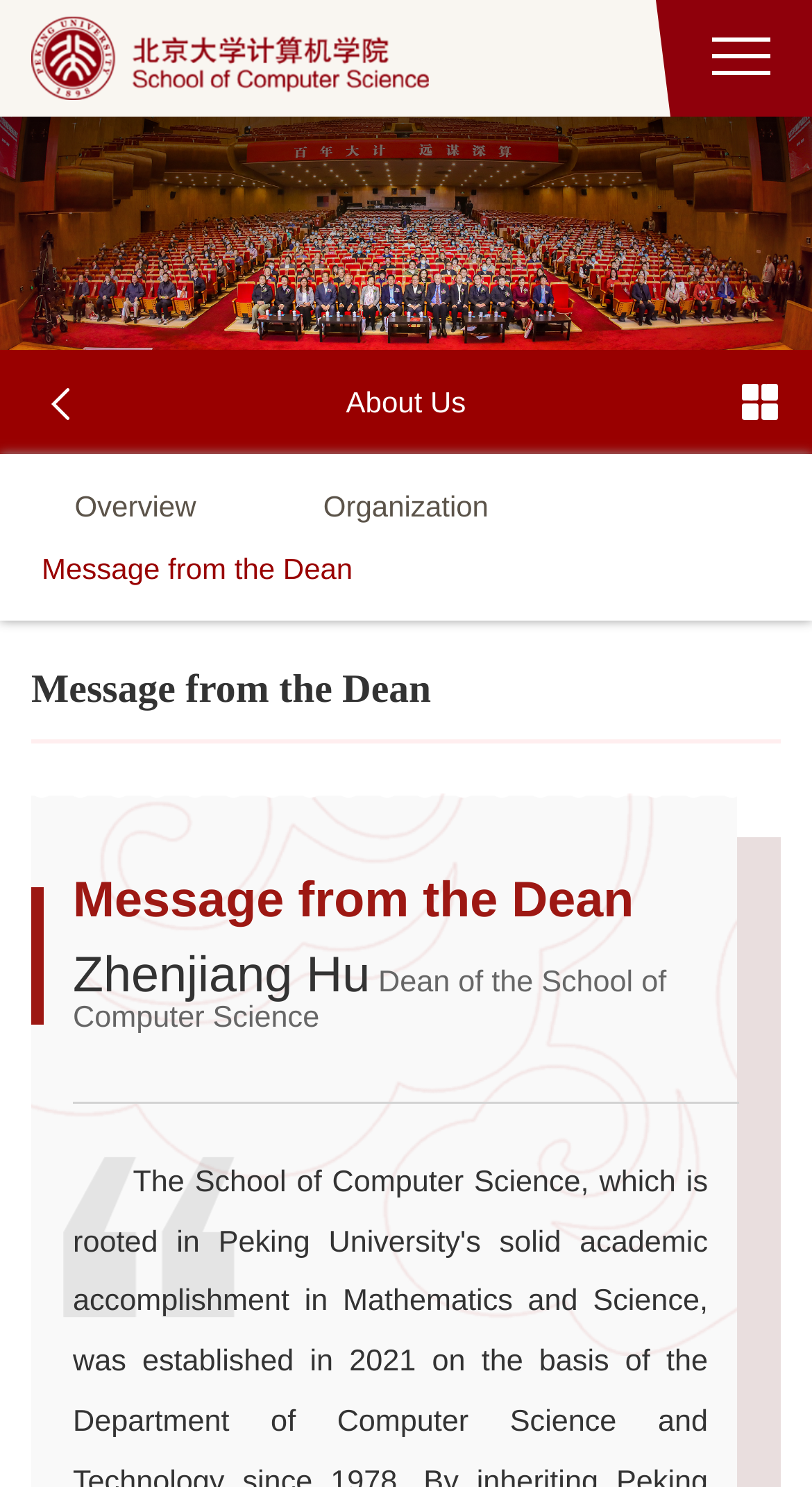Please answer the following question using a single word or phrase: 
What is the position of the link 'Overview'?

Top-left